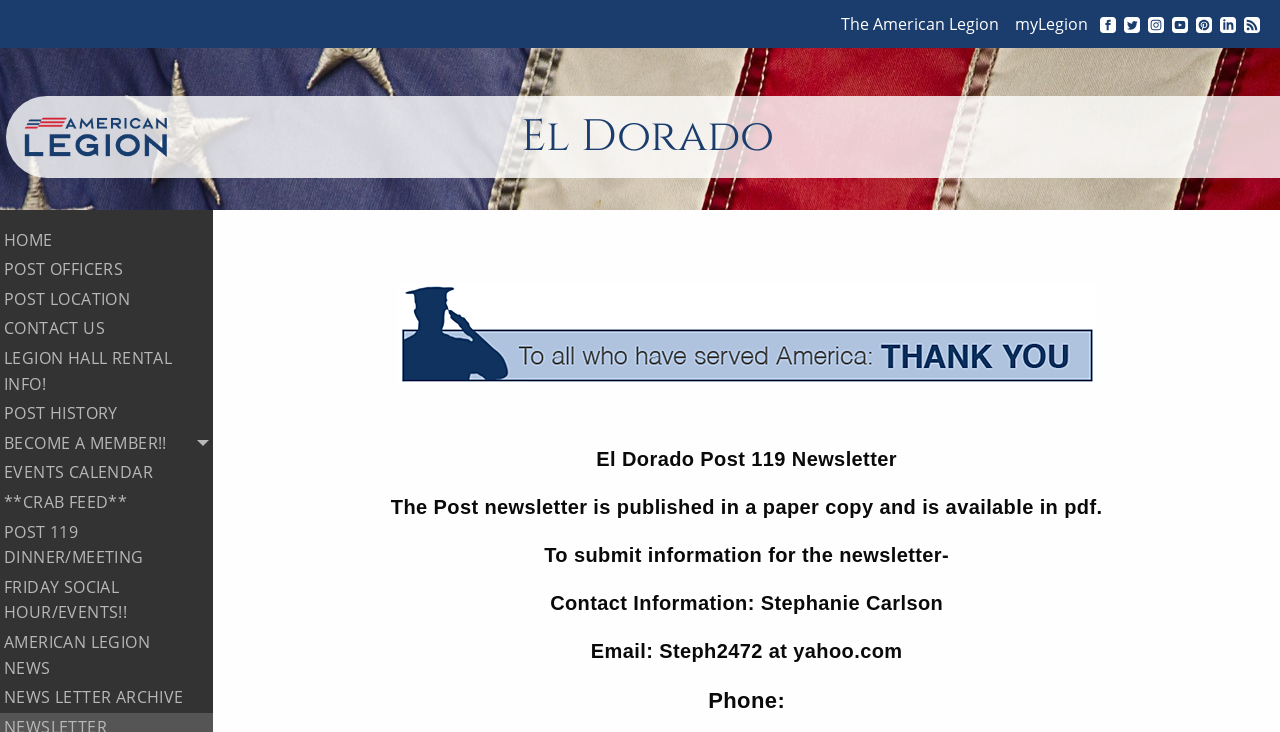What social media platforms can be accessed from this webpage?
Look at the image and respond with a one-word or short phrase answer.

Facebook, Twitter, Instagram, YouTube, Pinterest, LinkedIn